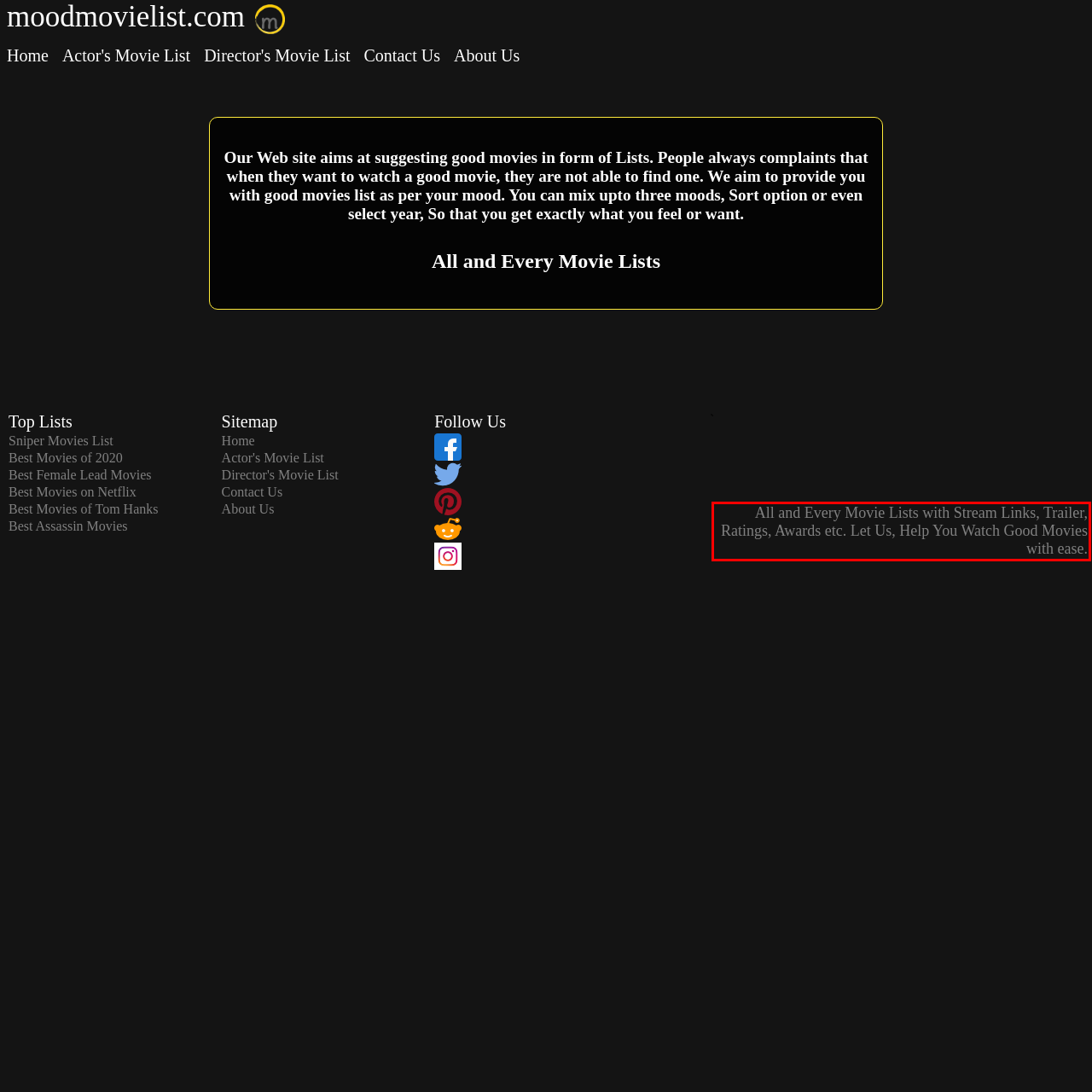Please analyze the provided webpage screenshot and perform OCR to extract the text content from the red rectangle bounding box.

All and Every Movie Lists with Stream Links, Trailer, Ratings, Awards etc. Let Us, Help You Watch Good Movies with ease.